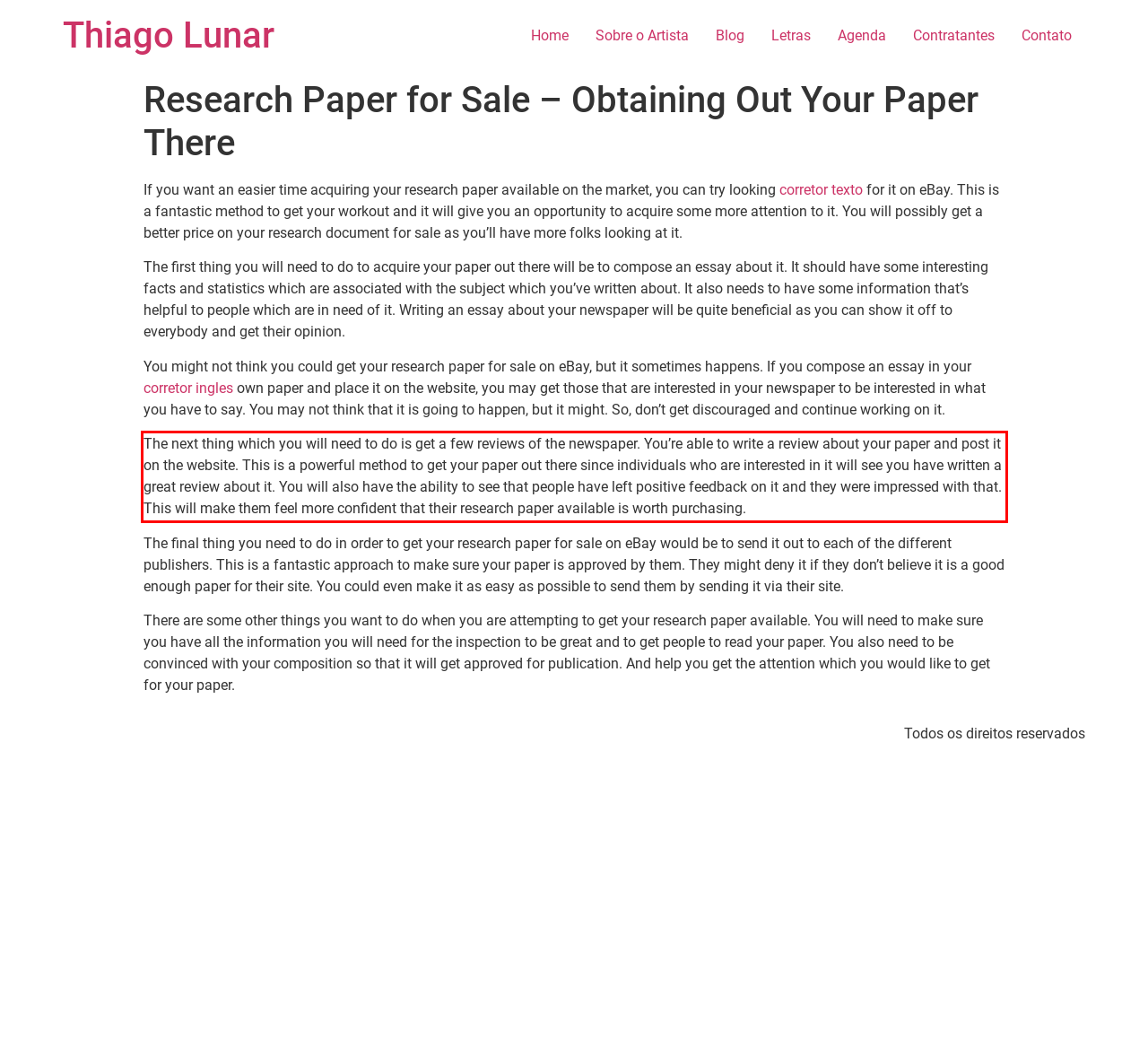Identify the text within the red bounding box on the webpage screenshot and generate the extracted text content.

The next thing which you will need to do is get a few reviews of the newspaper. You’re able to write a review about your paper and post it on the website. This is a powerful method to get your paper out there since individuals who are interested in it will see you have written a great review about it. You will also have the ability to see that people have left positive feedback on it and they were impressed with that. This will make them feel more confident that their research paper available is worth purchasing.